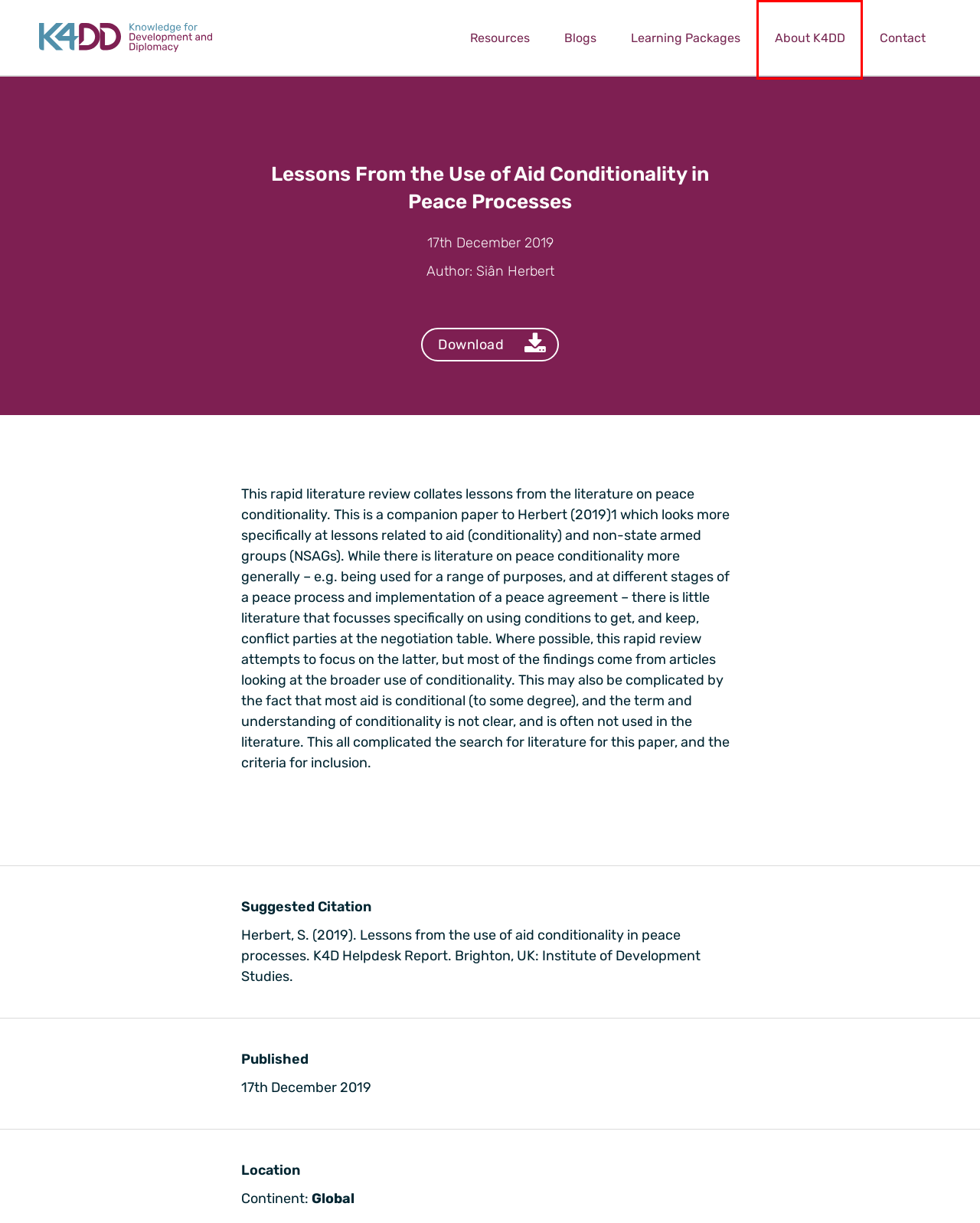Analyze the screenshot of a webpage that features a red rectangle bounding box. Pick the webpage description that best matches the new webpage you would see after clicking on the element within the red bounding box. Here are the candidates:
A. Gold Pebble: Web Design & Development in Hastings, East Sussex
B. Privacy Policy | K4DD
C. Blogs | K4DD
D. Resources | K4DD
E. Learning Packages | K4DD
F. Contact | K4DD
G. About K4DD | K4DD
H. COVID-19 Evidence Search | K4DD

G